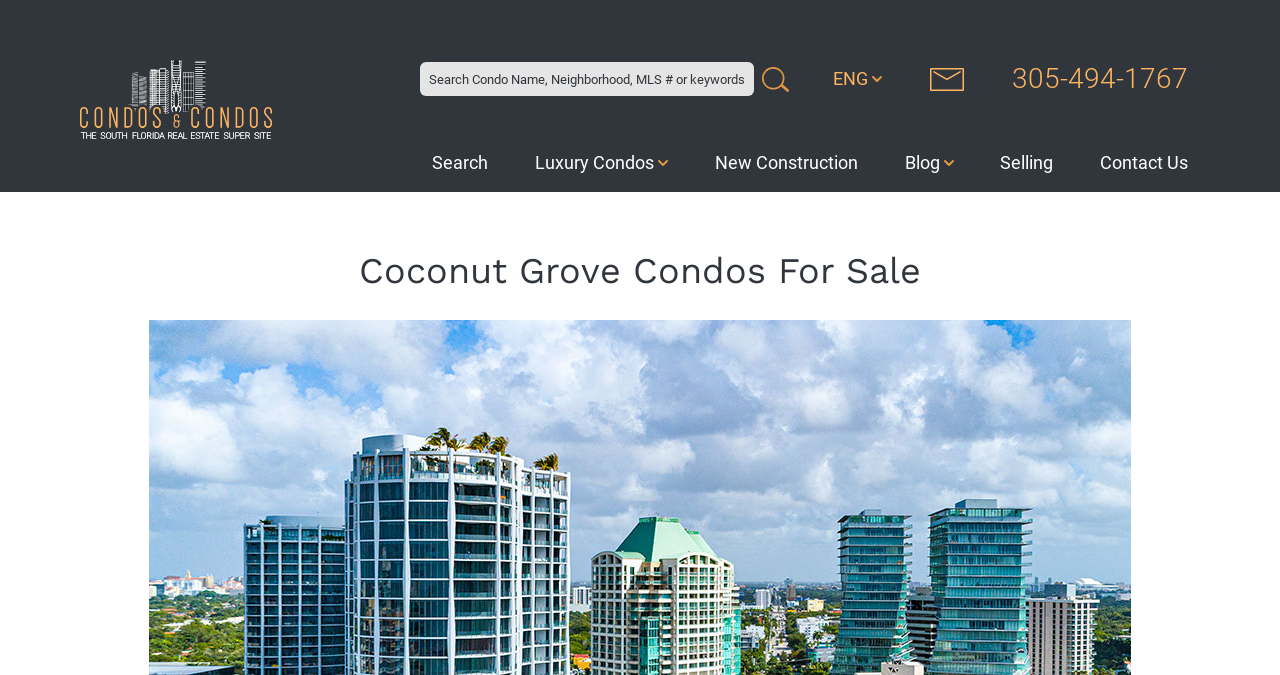Locate the bounding box coordinates of the item that should be clicked to fulfill the instruction: "Contact us".

[0.85, 0.194, 0.938, 0.289]